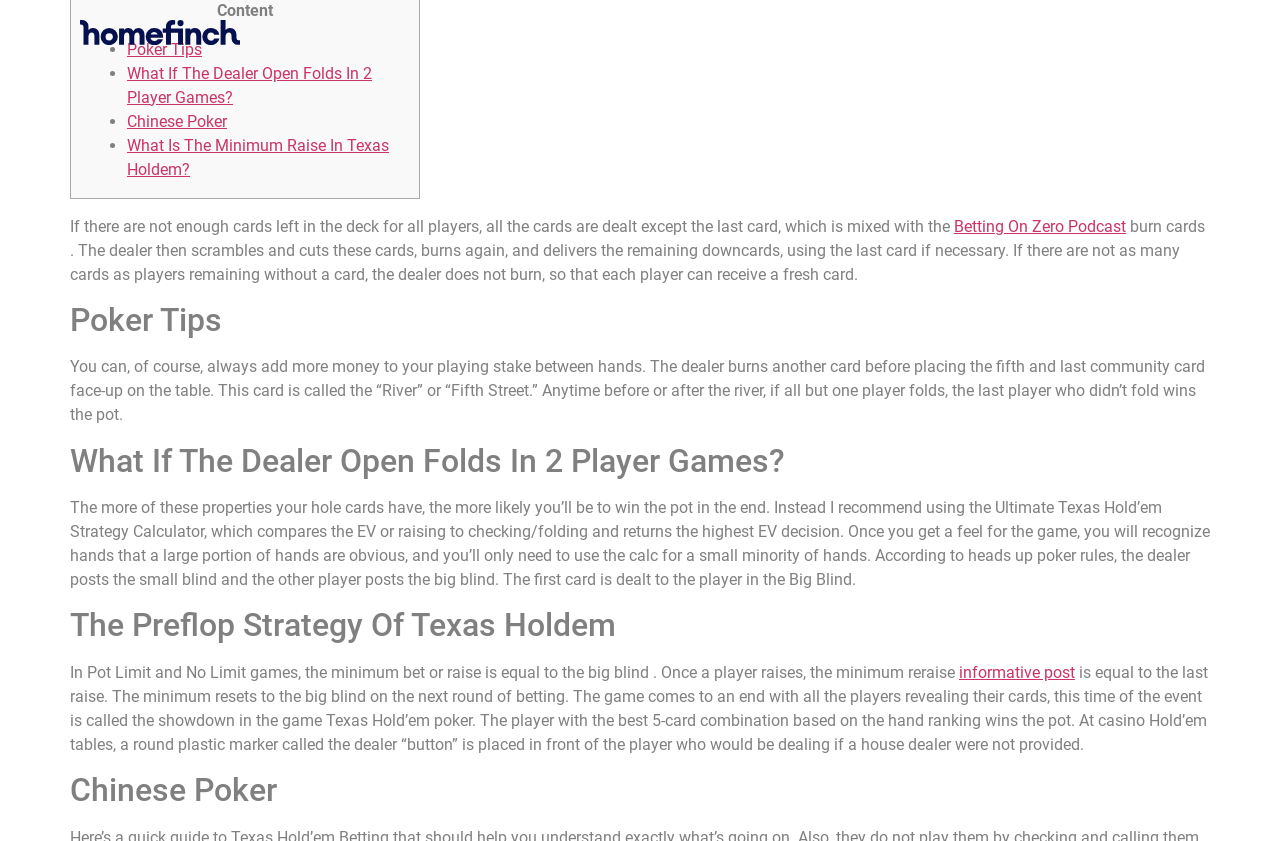Write an exhaustive caption that covers the webpage's main aspects.

The webpage appears to be a resource for poker players, providing various tips and rules for different poker games. At the top of the page, there is a link to the homepage, accompanied by a small image. Below this, there is a list of links to different poker-related topics, including "Poker Tips", "What If The Dealer Open Folds In 2 Player Games?", "Chinese Poker", and "What Is The Minimum Raise In Texas Holdem?".

The main content of the page is divided into several sections, each with a heading that describes the topic being discussed. The first section provides information about what to do when there are not enough cards left in the deck for all players. This is followed by a section on poker tips, which includes a brief description of the game and some general advice for players.

The next section is about what to do if the dealer open-folds in a 2-player game, and it provides some strategic advice for players in this situation. This is followed by a section on the preflop strategy of Texas Hold'em, which discusses the minimum bet or raise in different types of games.

The page also includes a section on Chinese Poker, which appears to be a brief overview of the game. Throughout the page, there are links to additional resources, including a podcast and an informative post. Overall, the page seems to be a useful resource for poker players looking to improve their skills and learn more about different poker games.